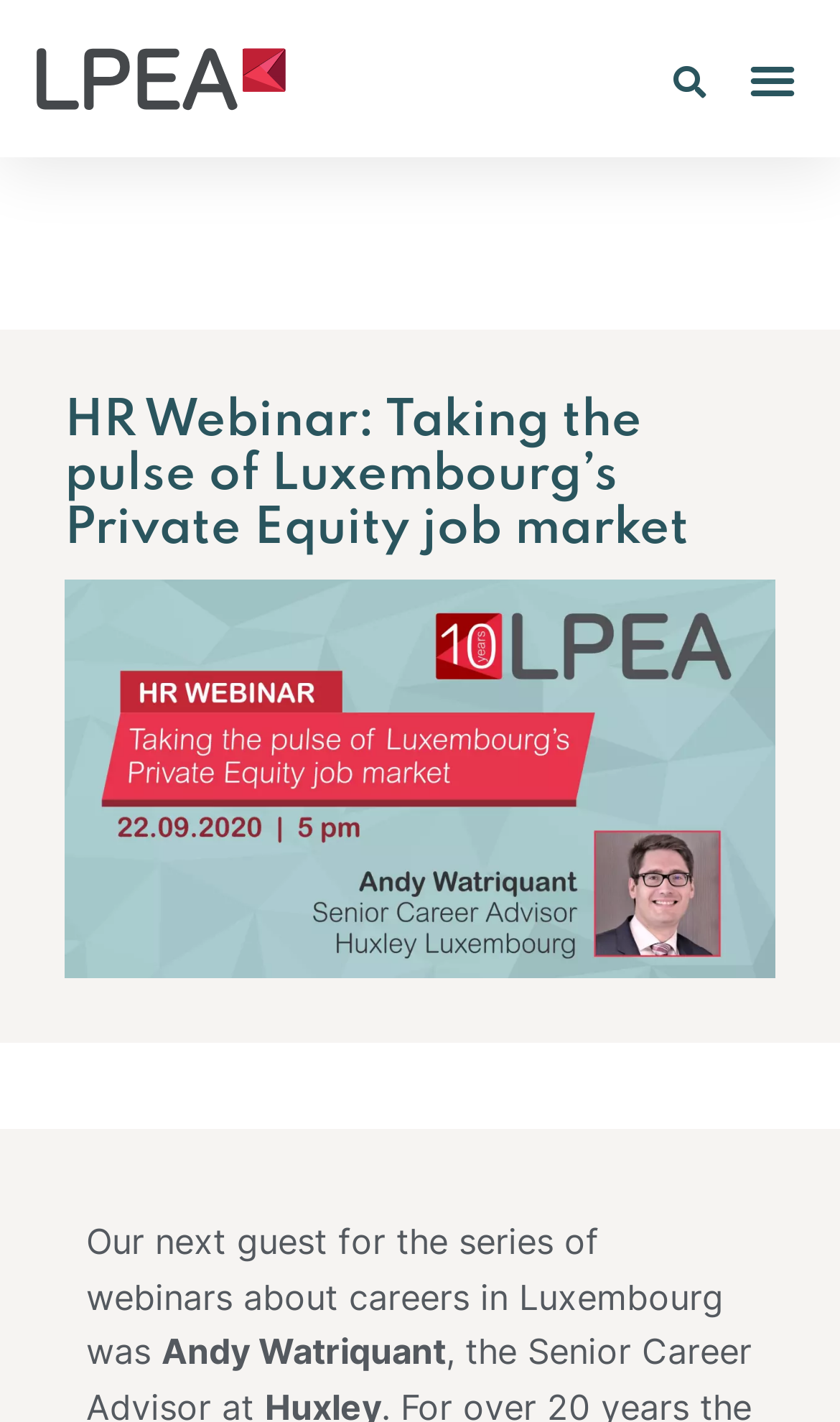Please reply to the following question with a single word or a short phrase:
What is the organization associated with the guest speaker?

Huxley